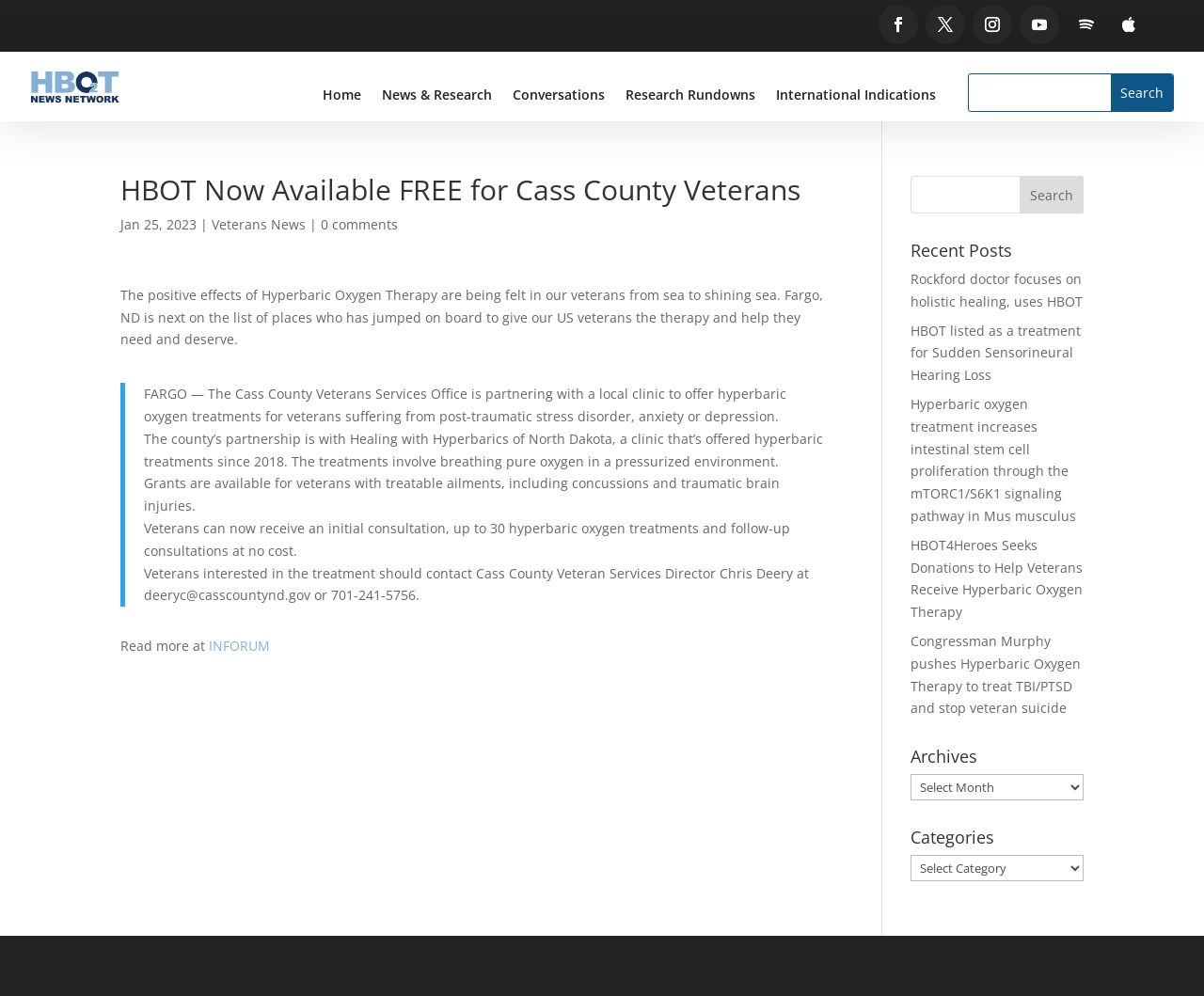Locate the bounding box coordinates of the area that needs to be clicked to fulfill the following instruction: "Enter email address to unsubscribe or edit options". The coordinates should be in the format of four float numbers between 0 and 1, namely [left, top, right, bottom].

None